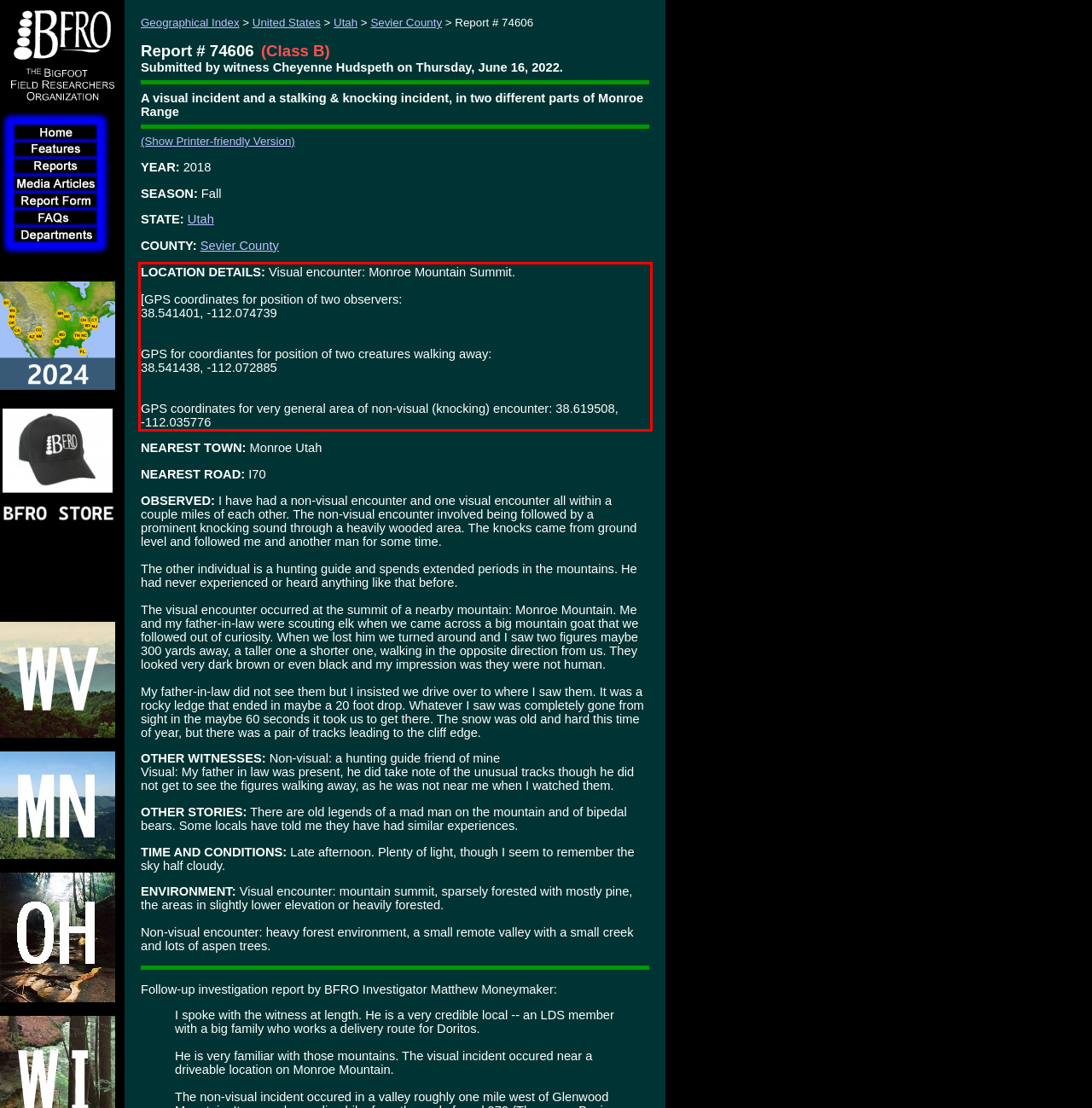Perform OCR on the text inside the red-bordered box in the provided screenshot and output the content.

LOCATION DETAILS: Visual encounter: Monroe Mountain Summit. [GPS coordinates for position of two observers: 38.541401, -112.074739 GPS for coordiantes for position of two creatures walking away: 38.541438, -112.072885 GPS coordinates for very general area of non-visual (knocking) encounter: 38.619508, -112.035776